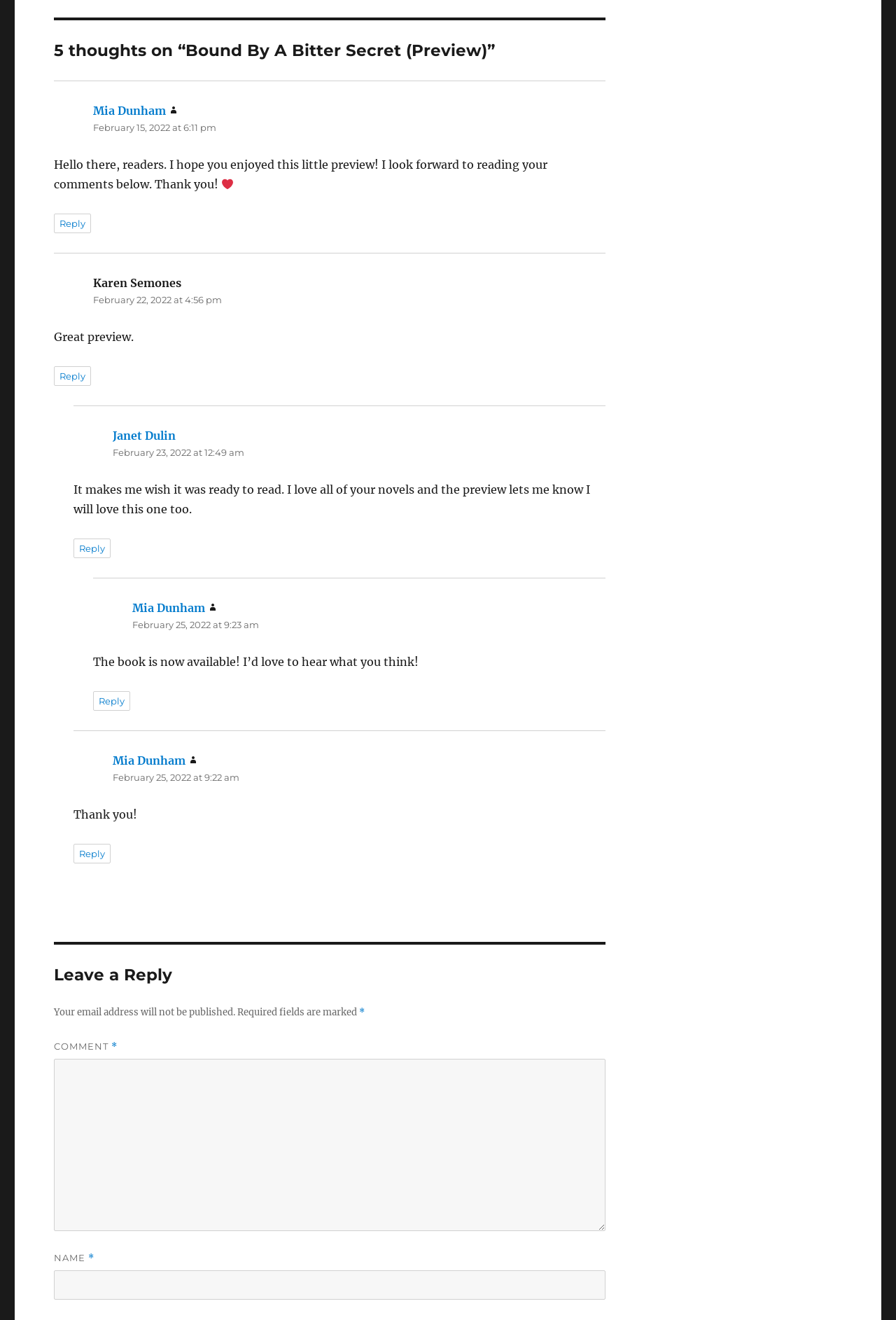Calculate the bounding box coordinates for the UI element based on the following description: "parent_node: COMMENT * name="comment"". Ensure the coordinates are four float numbers between 0 and 1, i.e., [left, top, right, bottom].

[0.06, 0.802, 0.676, 0.933]